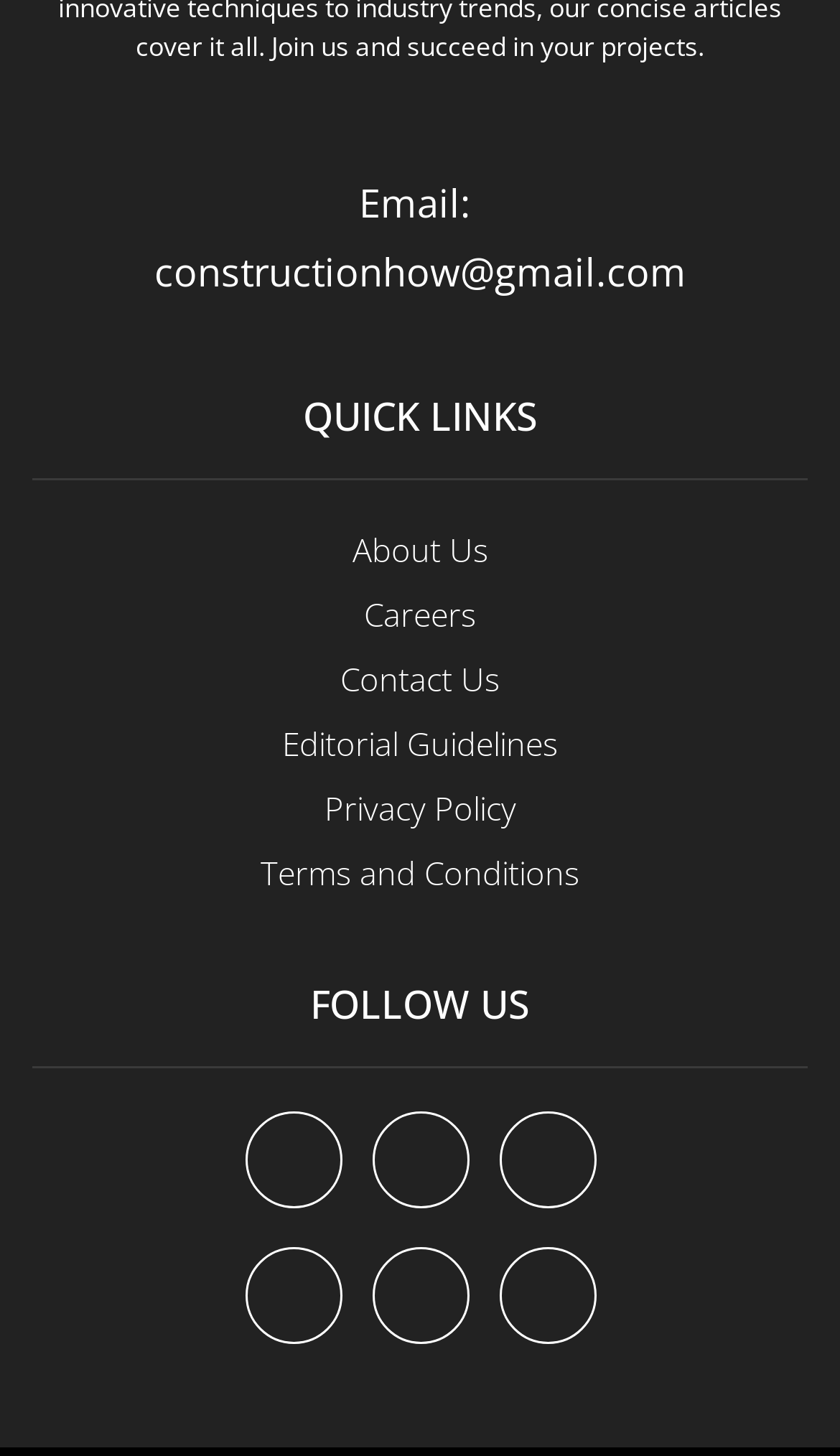Give a short answer using one word or phrase for the question:
What is the section title above the links 'About Us', 'Careers', etc.?

QUICK LINKS